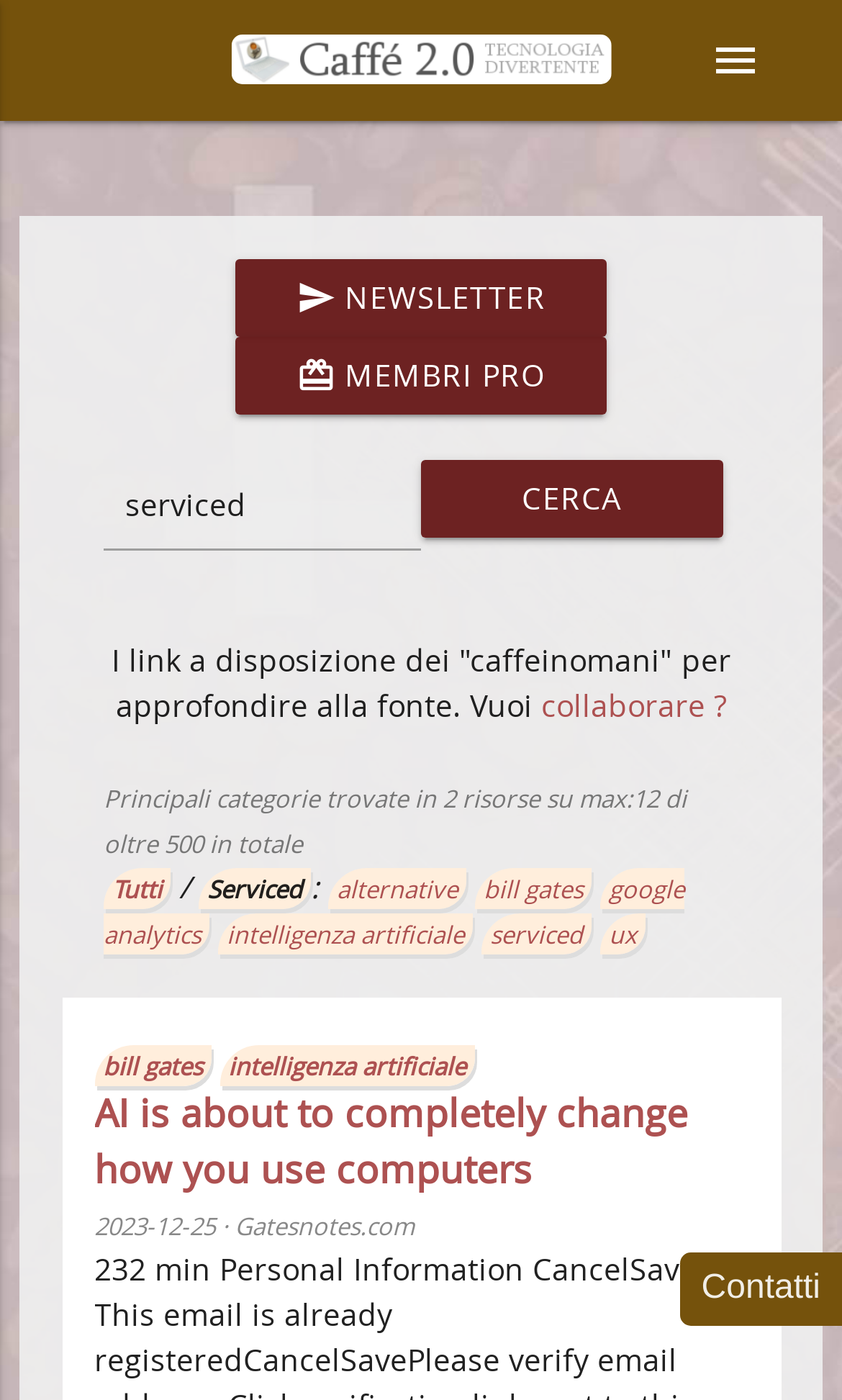Locate the bounding box coordinates of the element to click to perform the following action: 'become a member'. The coordinates should be given as four float values between 0 and 1, in the form of [left, top, right, bottom].

[0.28, 0.241, 0.72, 0.296]